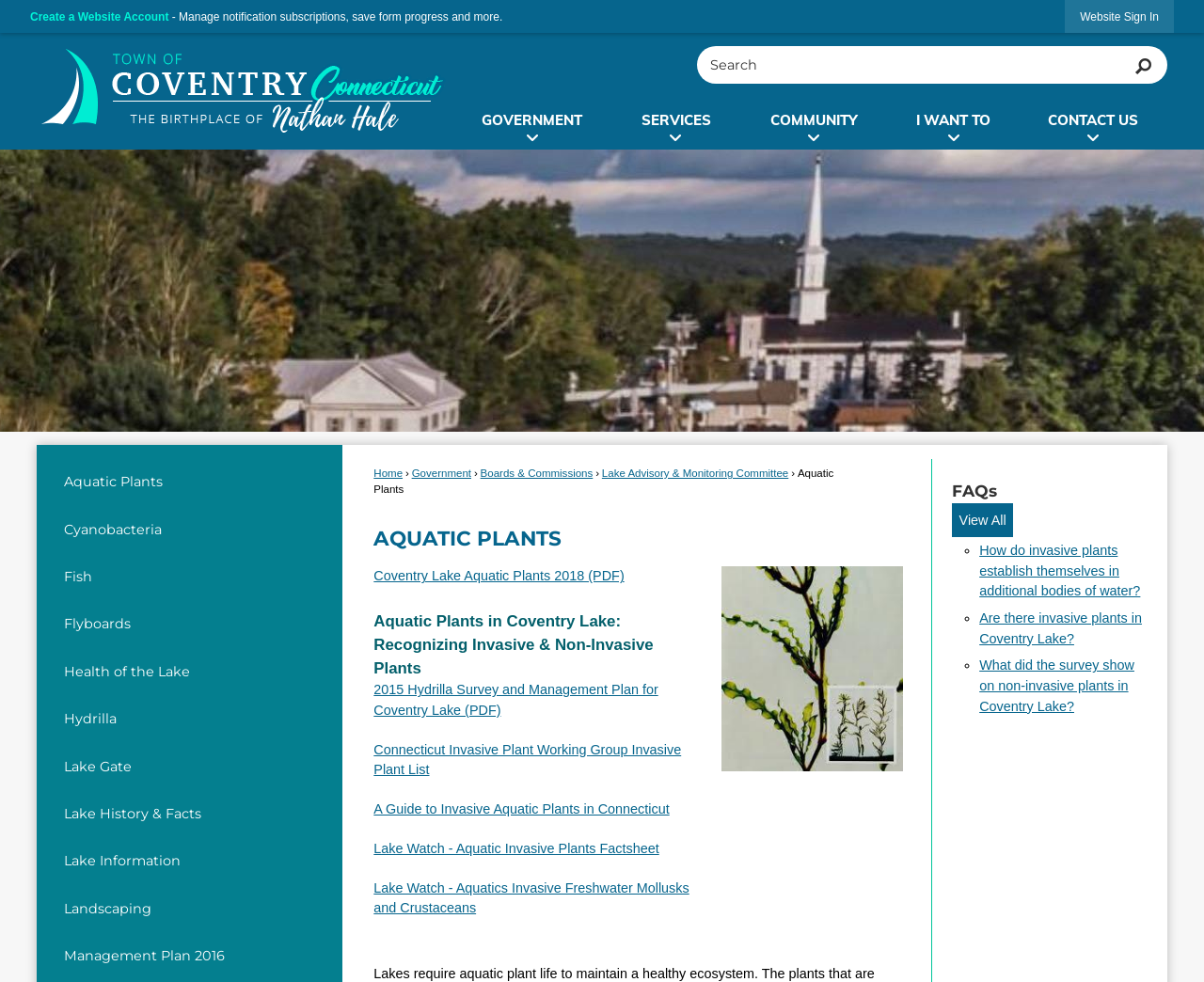Locate the bounding box coordinates of the element I should click to achieve the following instruction: "View FAQs".

[0.791, 0.488, 0.952, 0.753]